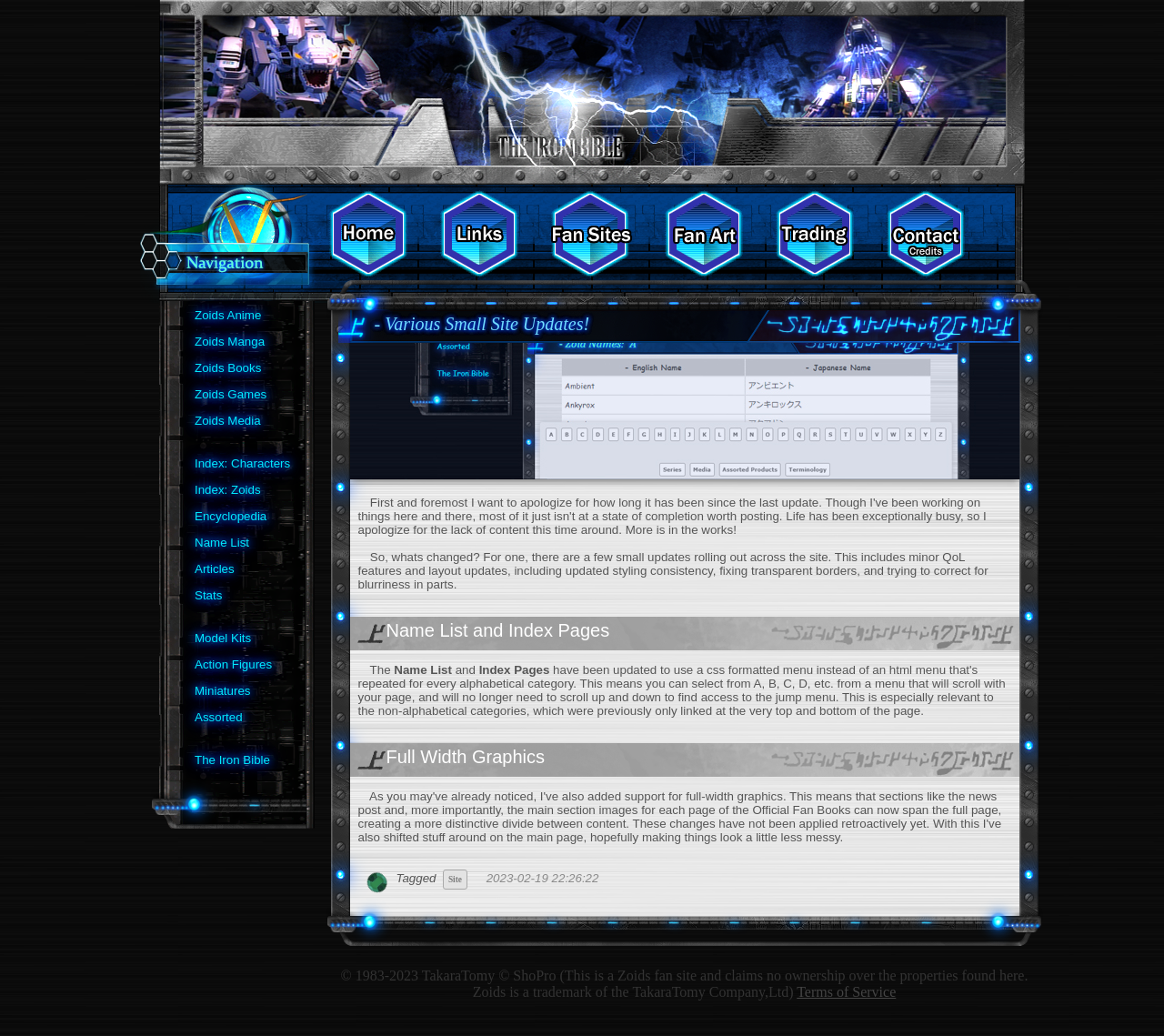Determine the bounding box coordinates of the clickable region to carry out the instruction: "View the 'Index: Characters' page".

[0.16, 0.436, 0.259, 0.46]